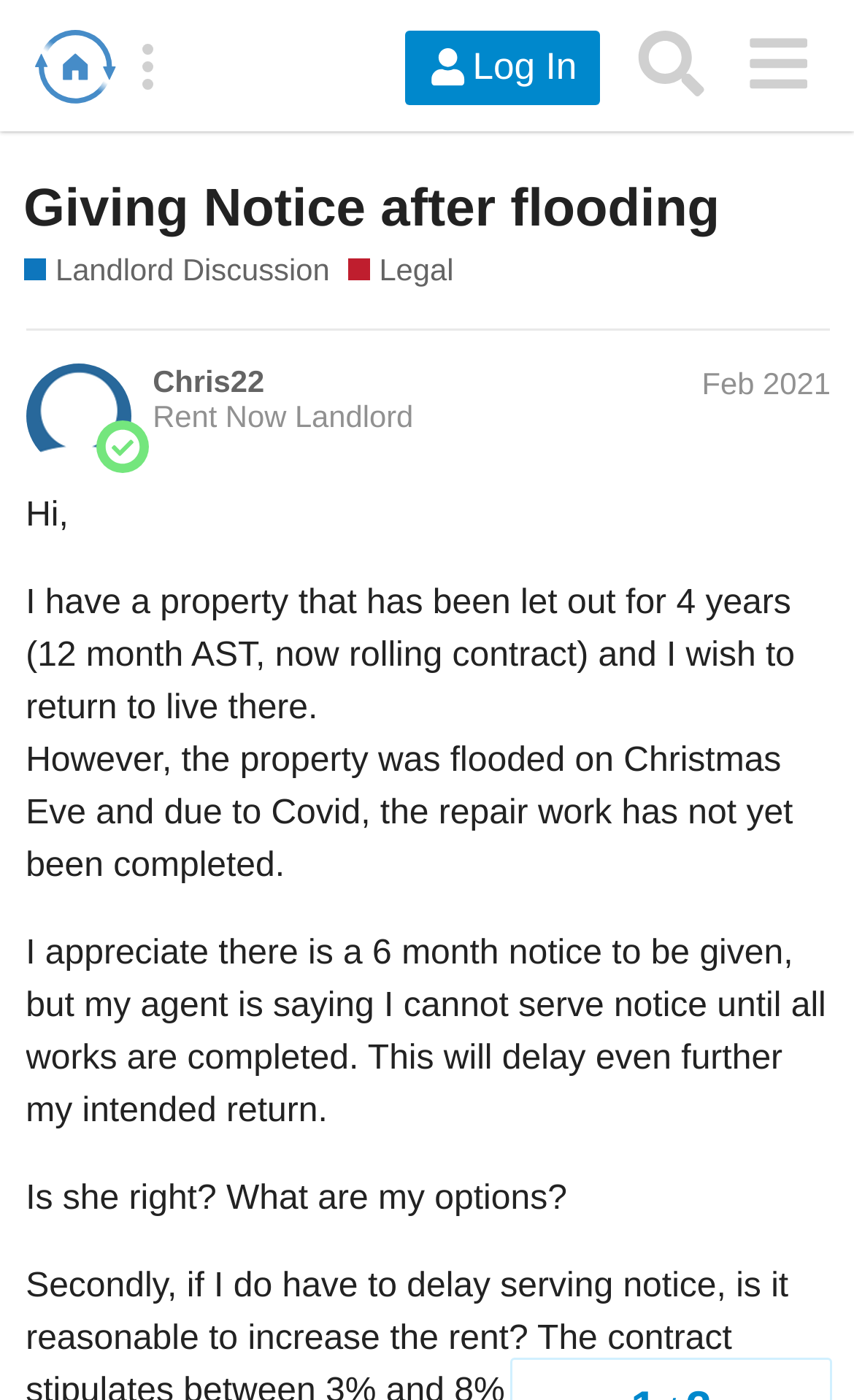What is the purpose of this webpage?
Please give a detailed and thorough answer to the question, covering all relevant points.

The webpage appears to be a forum or discussion board where the landlord is seeking legal advice or guidance from others on how to handle their situation, specifically regarding serving notice to the tenant.